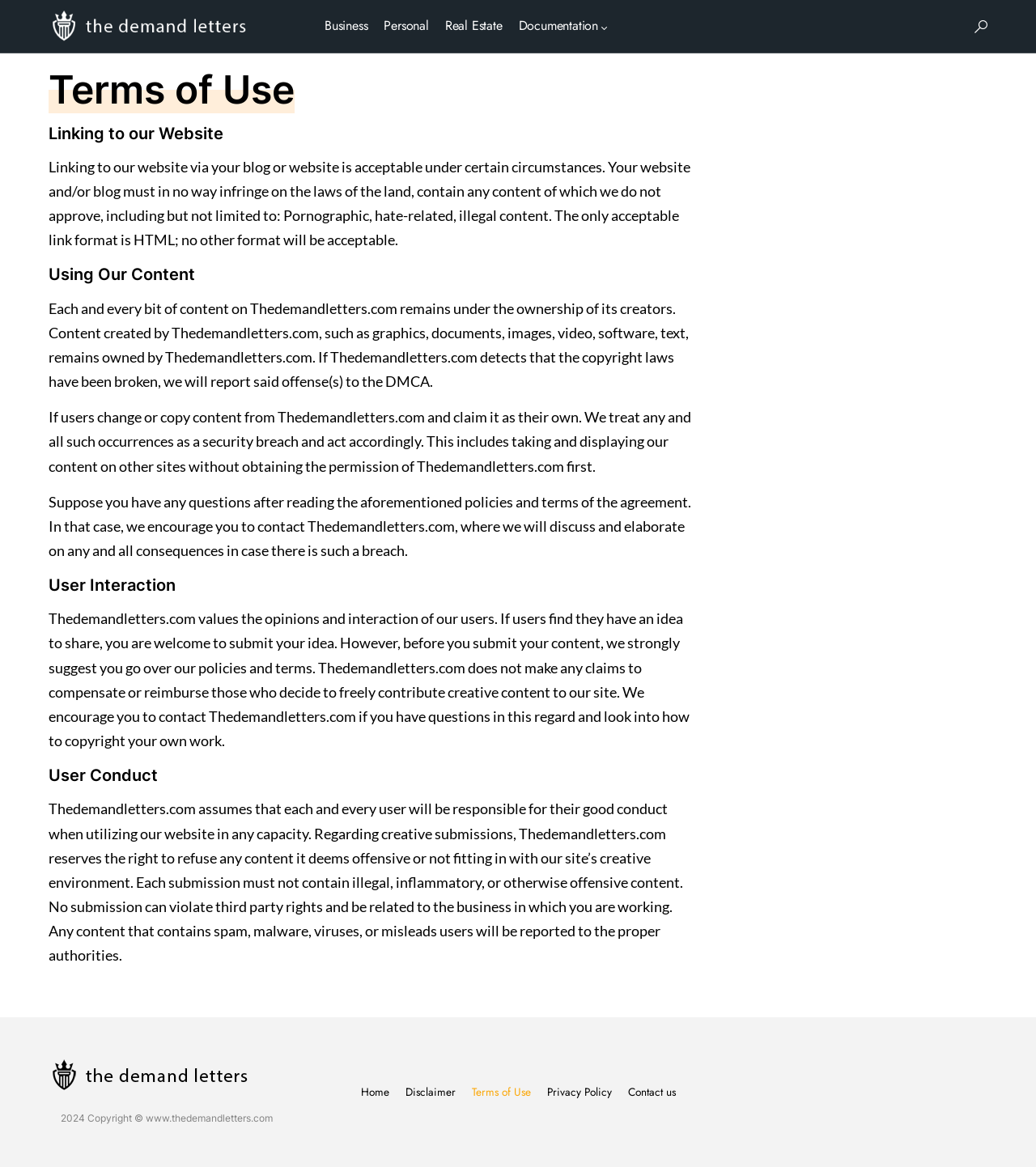Determine the bounding box coordinates of the clickable region to carry out the instruction: "check the 'RECENT POSTS'".

None